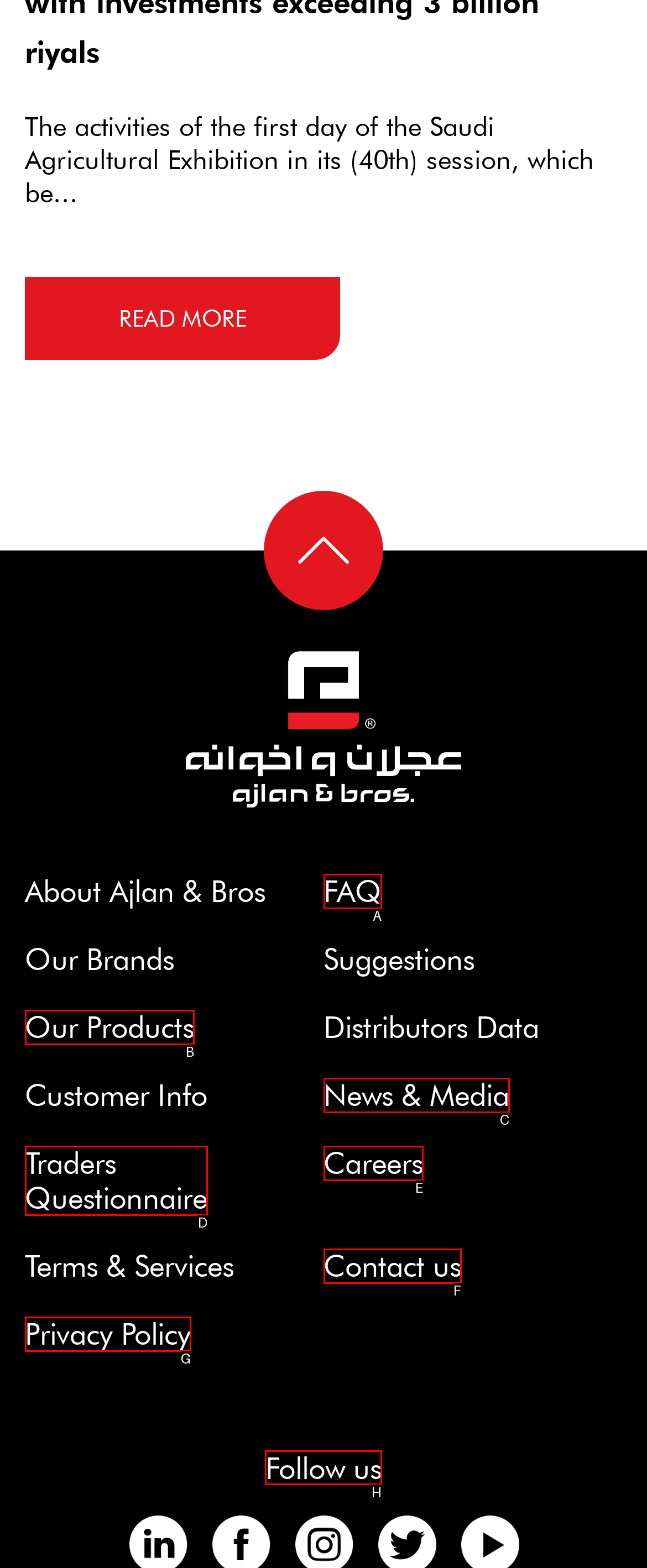From the options shown in the screenshot, tell me which lettered element I need to click to complete the task: Follow us on social media.

H